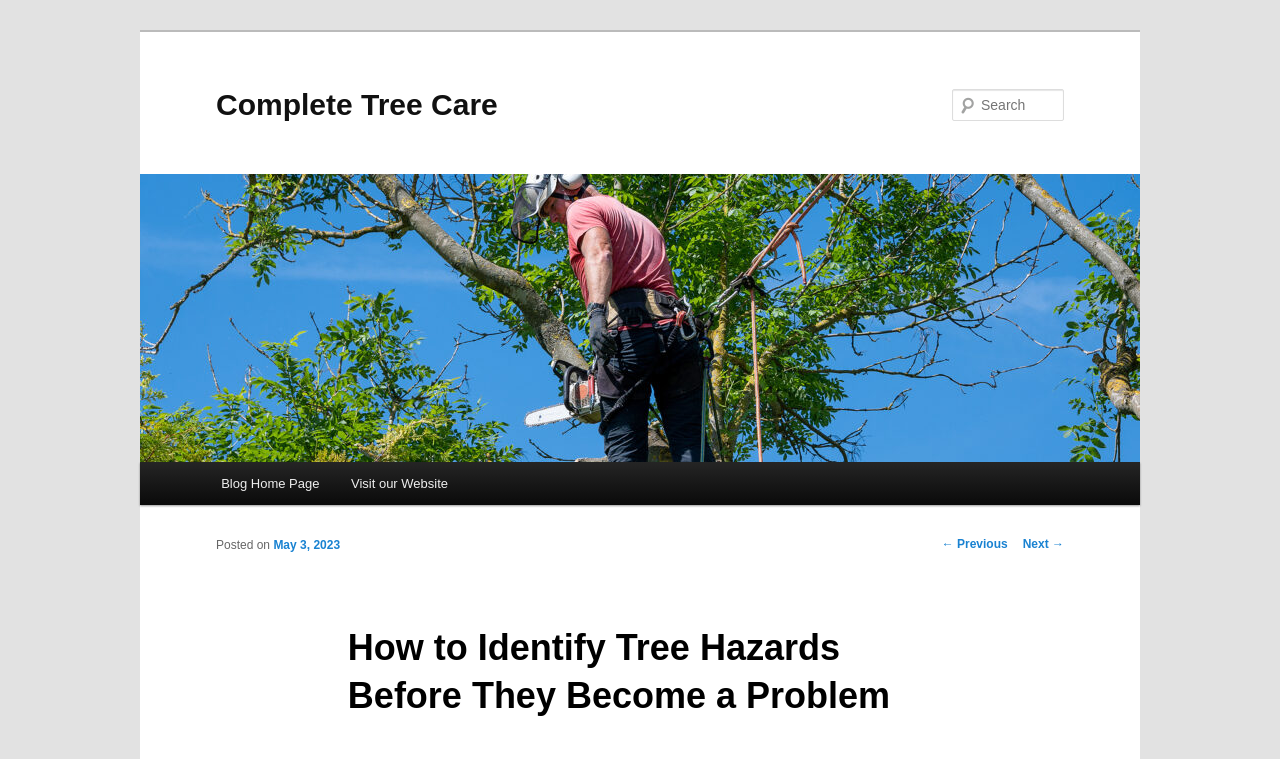Give an in-depth explanation of the webpage layout and content.

The webpage is about tree care, specifically focusing on identifying tree hazards before they become a problem. At the top left, there is a link to skip to the primary content. Below it, the website's title "Complete Tree Care" is displayed prominently, with a link to the website's homepage. To the right of the title, there is an image with the same name.

On the top right, there is a search bar with a label "Search" and a text box where users can input their queries. Below the search bar, there is a main menu with links to the blog home page and the website.

The main content of the webpage is divided into sections. At the top, there is a heading "How to Identify Tree Hazards Before They Become a Problem" which is the title of the article. Below the title, there is a section with the posting date "May 3, 2023". 

On the bottom left, there are links for post navigation, including "Previous" and "Next" buttons. Above these links, there is a header section with no title.